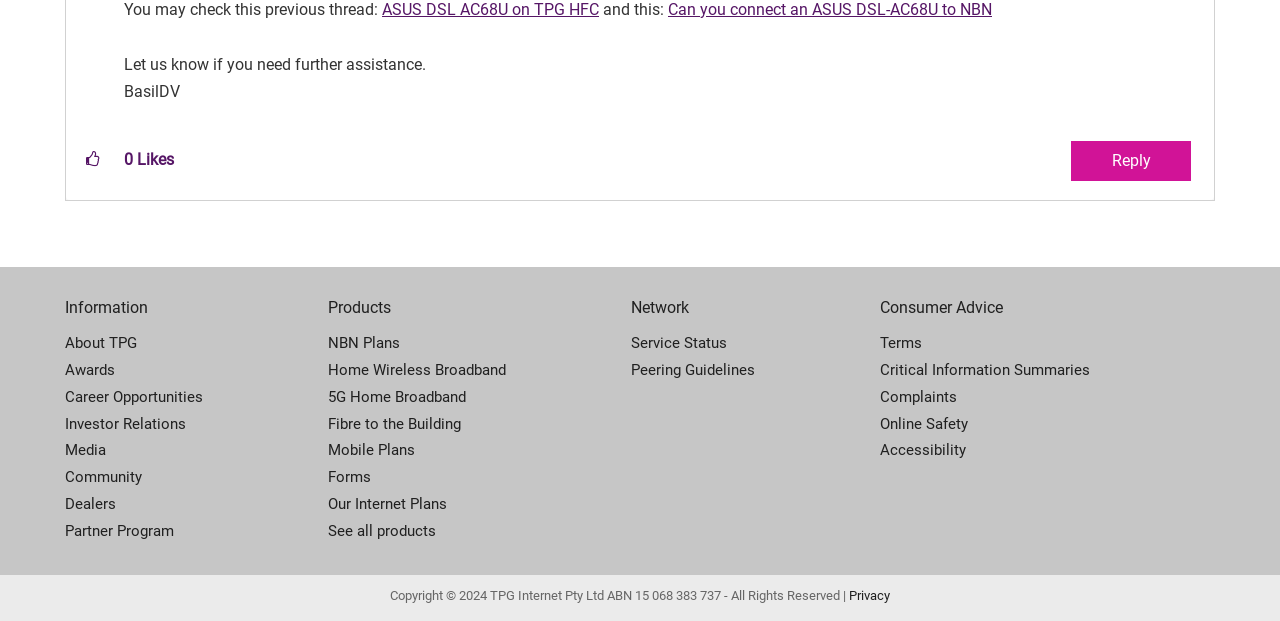Determine the bounding box coordinates for the clickable element to execute this instruction: "Reply to the post". Provide the coordinates as four float numbers between 0 and 1, i.e., [left, top, right, bottom].

[0.837, 0.227, 0.93, 0.291]